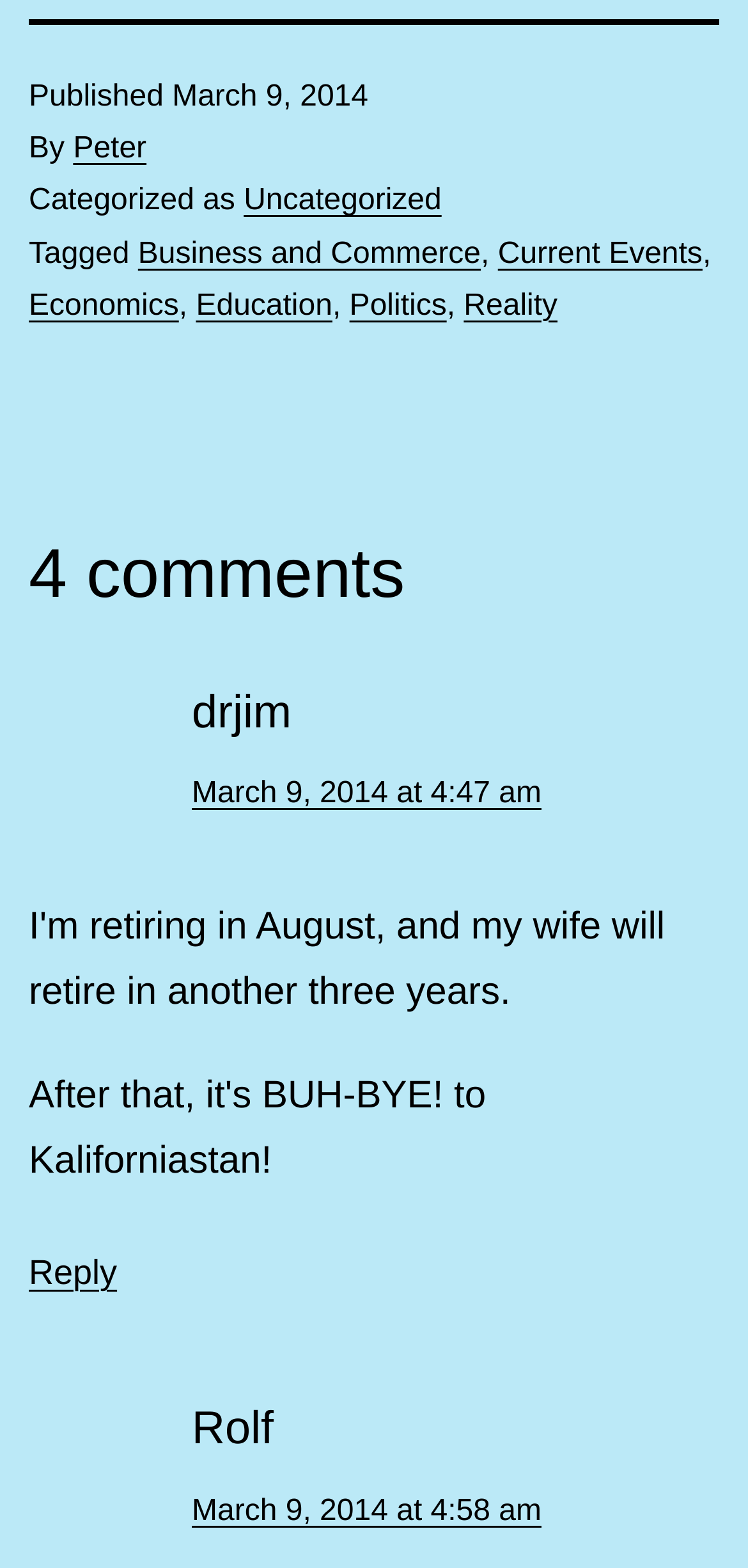Give a succinct answer to this question in a single word or phrase: 
How many comments are there?

4